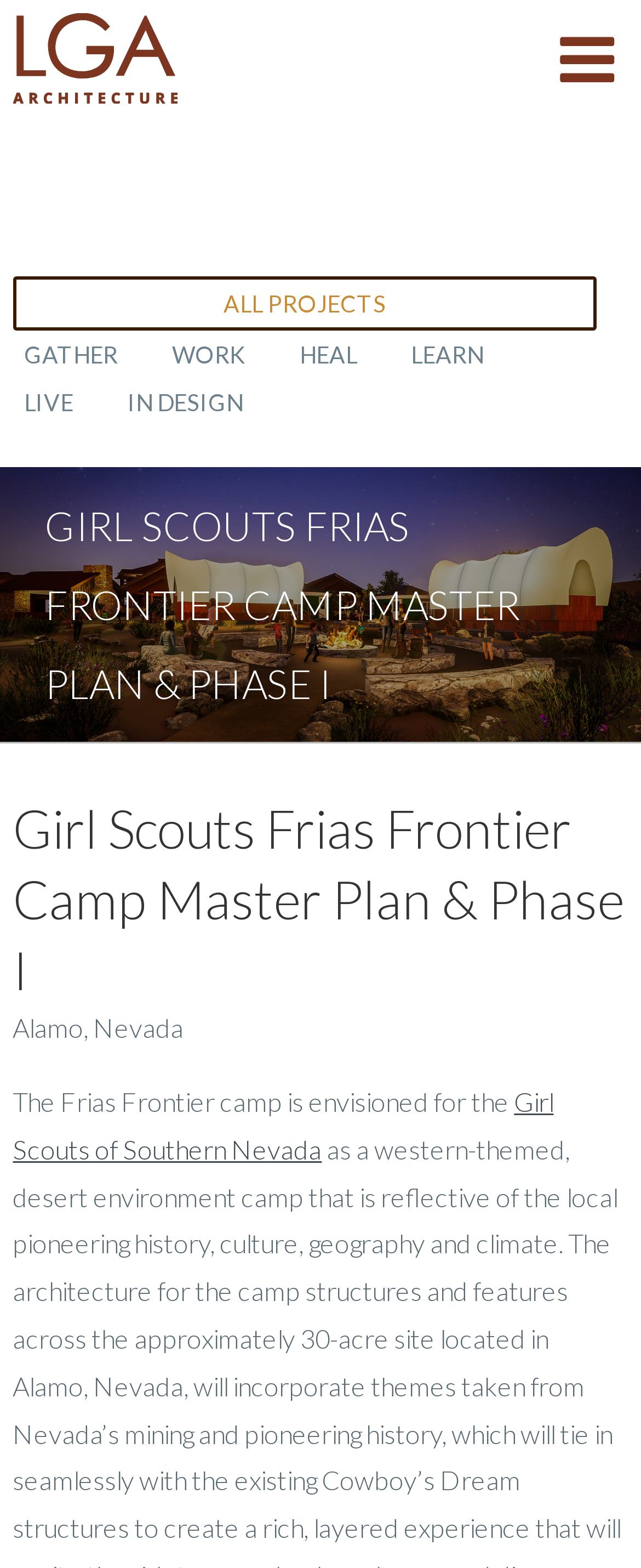Specify the bounding box coordinates of the area to click in order to execute this command: 'Go to ALL PROJECTS'. The coordinates should consist of four float numbers ranging from 0 to 1, and should be formatted as [left, top, right, bottom].

[0.02, 0.176, 0.932, 0.211]